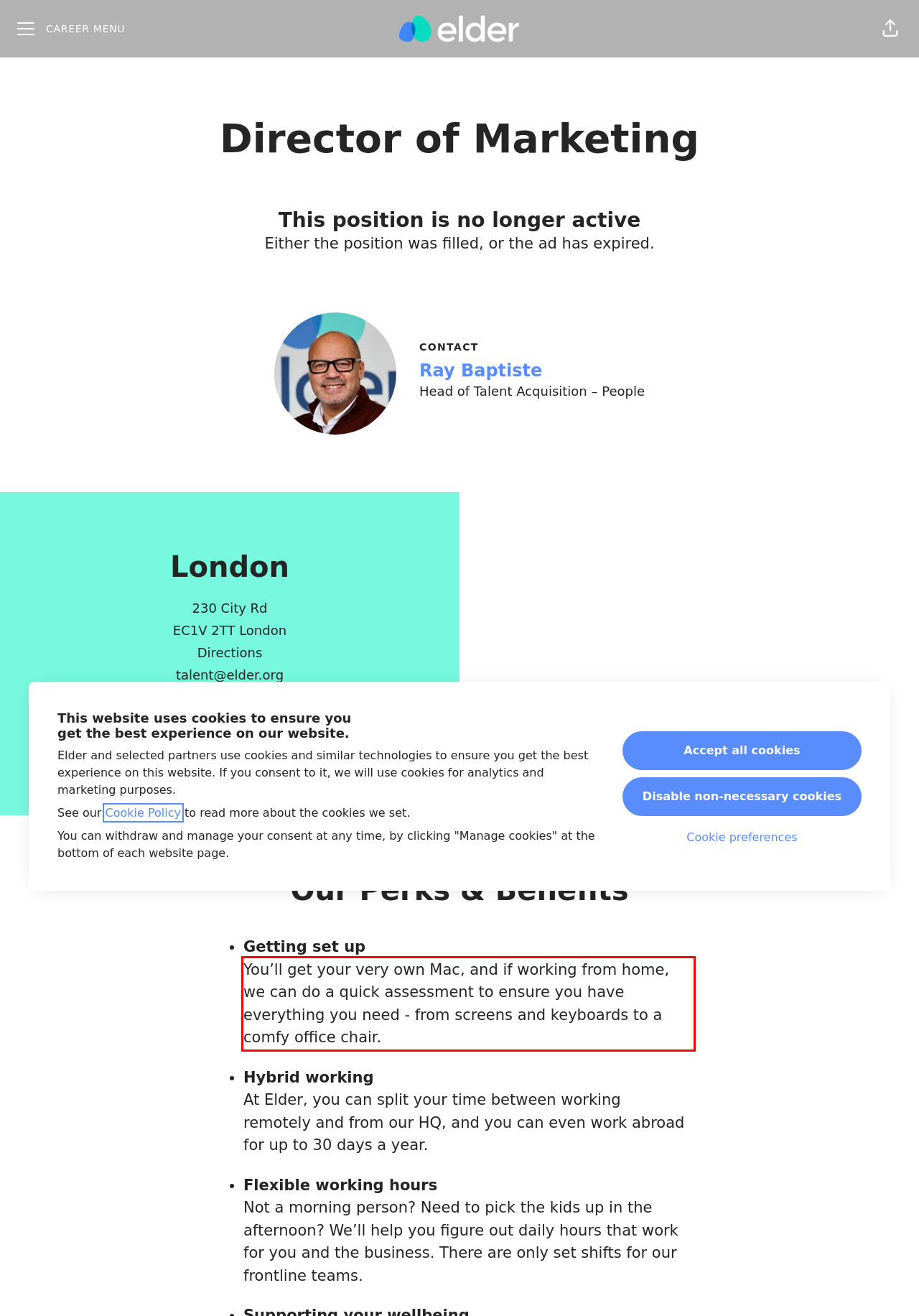Given a screenshot of a webpage containing a red rectangle bounding box, extract and provide the text content found within the red bounding box.

You’ll get your very own Mac, and if working from home, we can do a quick assessment to ensure you have everything you need - from screens and keyboards to a comfy office chair.